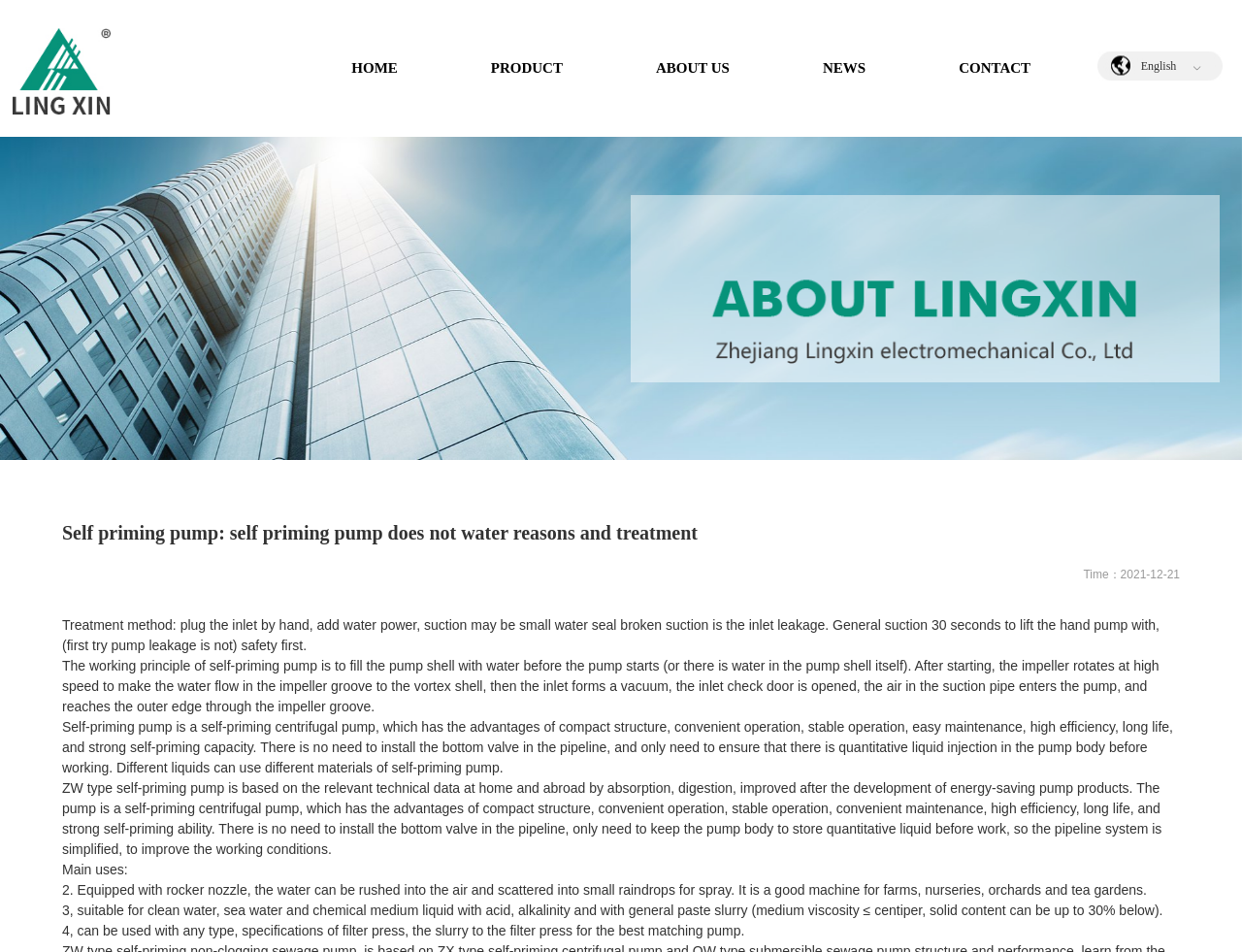What is the main function of self-priming pump?
Using the image provided, answer with just one word or phrase.

To fill pump shell with water